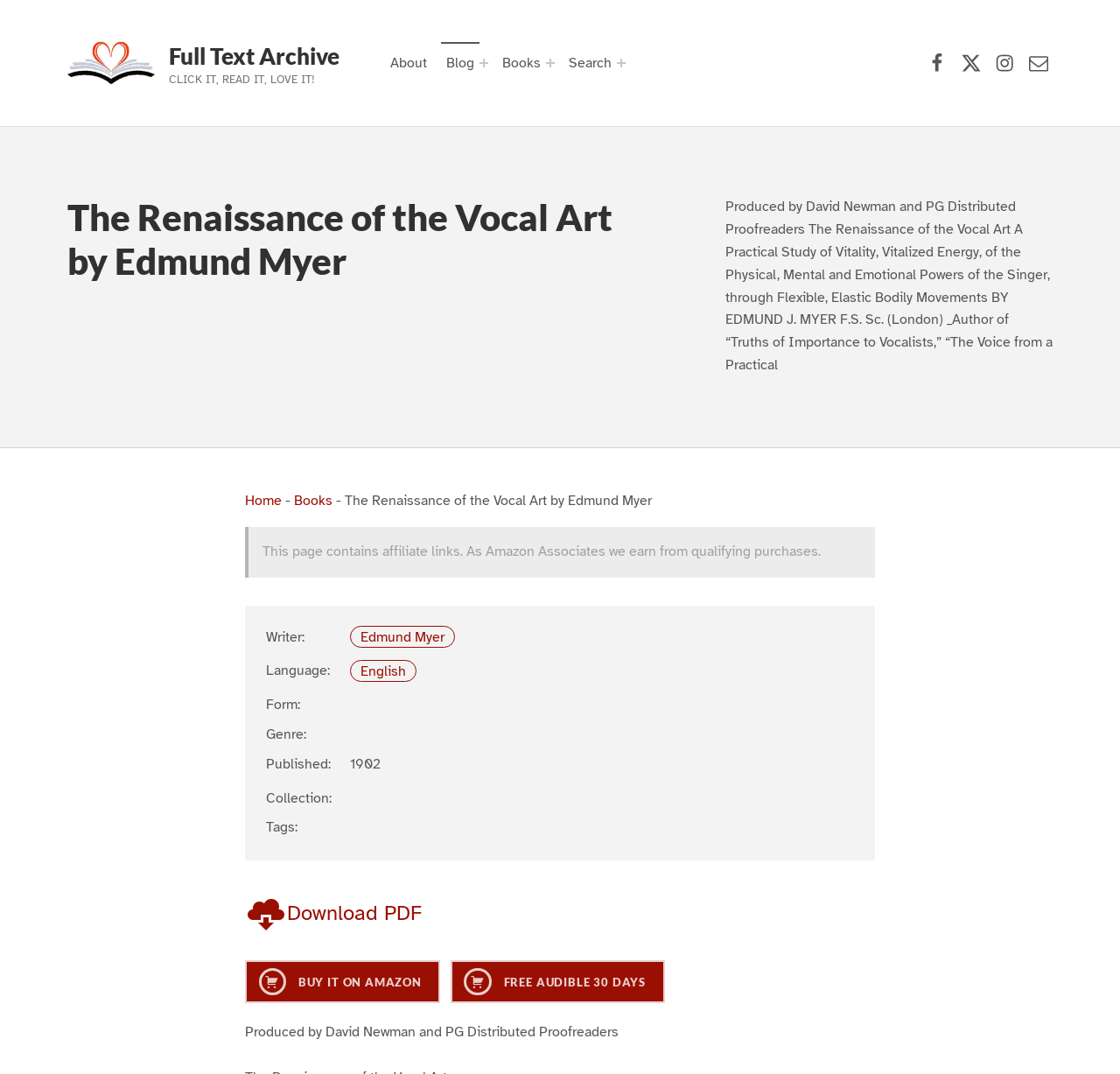What is the name of the book?
Relying on the image, give a concise answer in one word or a brief phrase.

The Renaissance of the Vocal Art